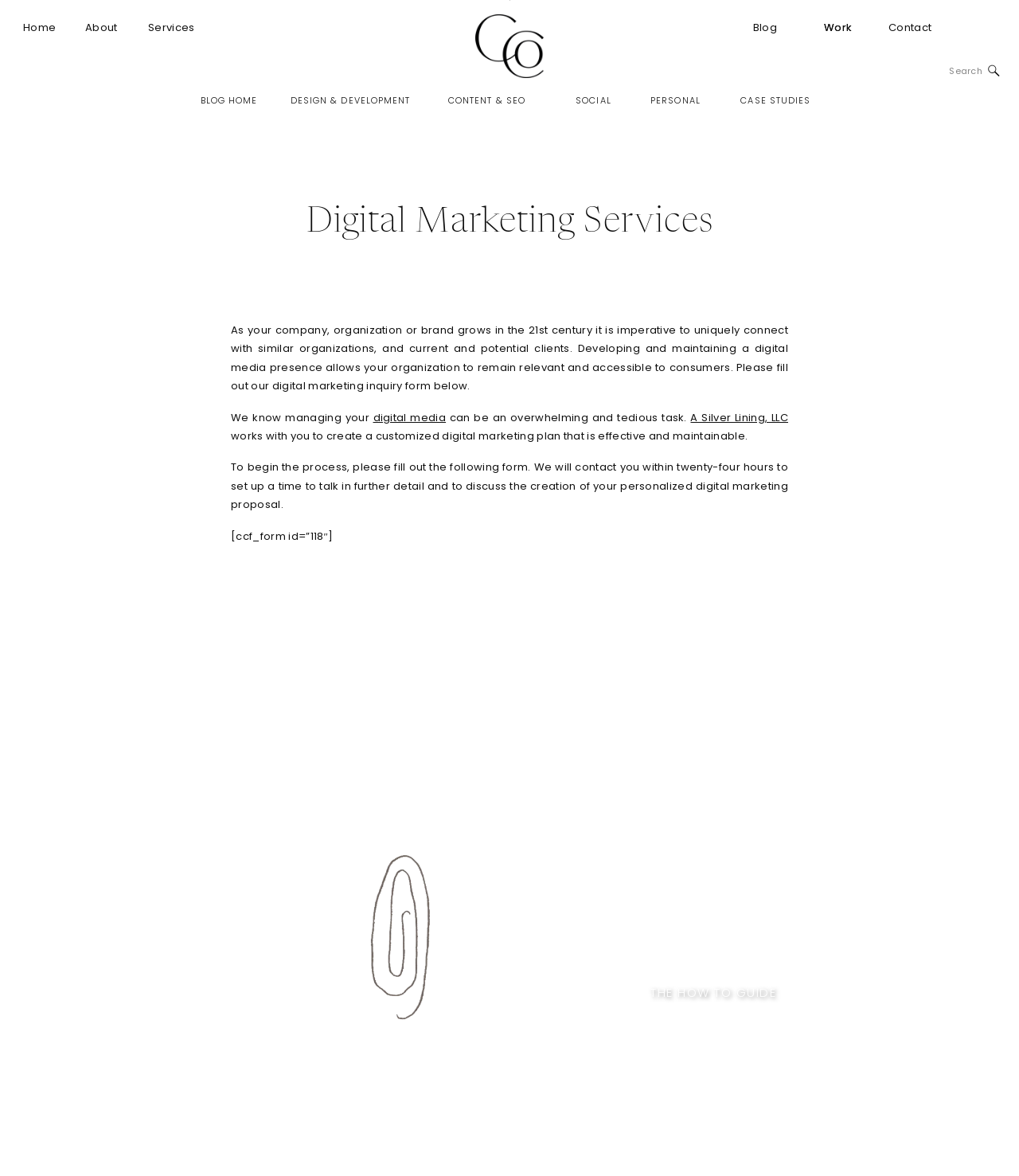Please specify the coordinates of the bounding box for the element that should be clicked to carry out this instruction: "Search for something". The coordinates must be four float numbers between 0 and 1, formatted as [left, top, right, bottom].

[0.856, 0.054, 0.964, 0.067]